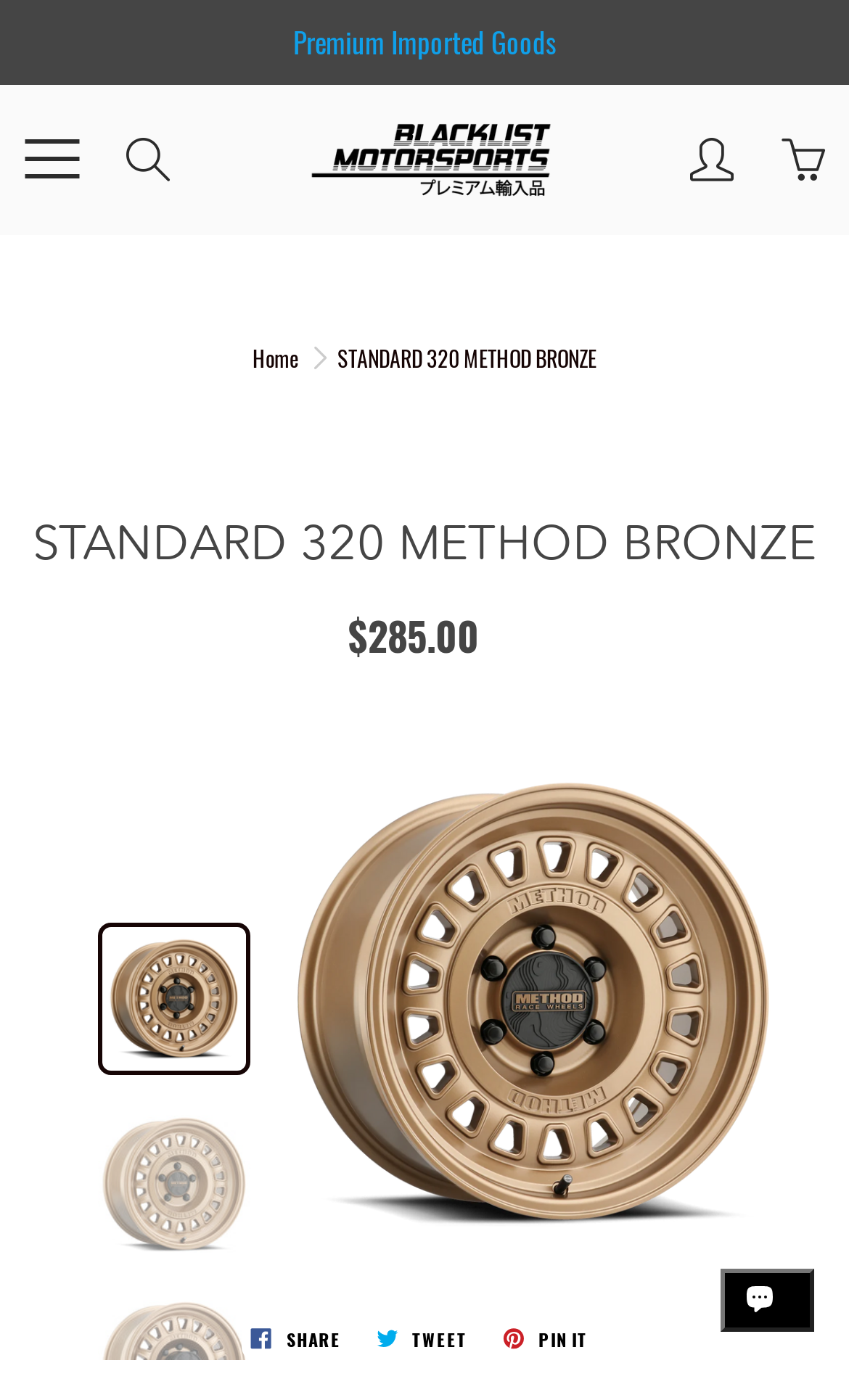How many images of the STANDARD 320 METHOD BRONZE wheel are there?
Answer the question with a thorough and detailed explanation.

I counted the number of images of the STANDARD 320 METHOD BRONZE wheel by looking at the image elements located at [0.333, 0.537, 0.923, 0.895], [0.126, 0.665, 0.285, 0.761], and [0.115, 0.79, 0.295, 0.899] respectively. These image elements are likely to be the images of the product.